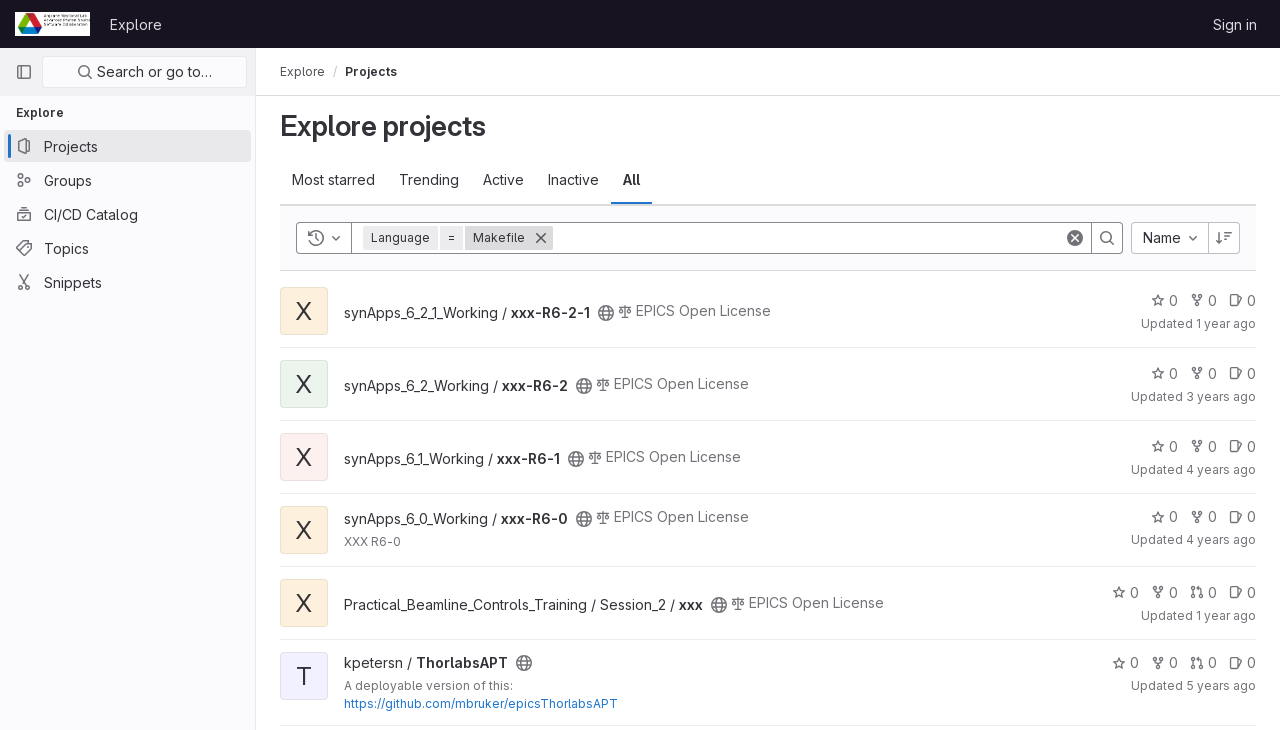Please identify the bounding box coordinates of the element's region that should be clicked to execute the following instruction: "View project details of 'synApps_6_2_1_Working / xxx-R6-2-1'". The bounding box coordinates must be four float numbers between 0 and 1, i.e., [left, top, right, bottom].

[0.269, 0.416, 0.461, 0.439]